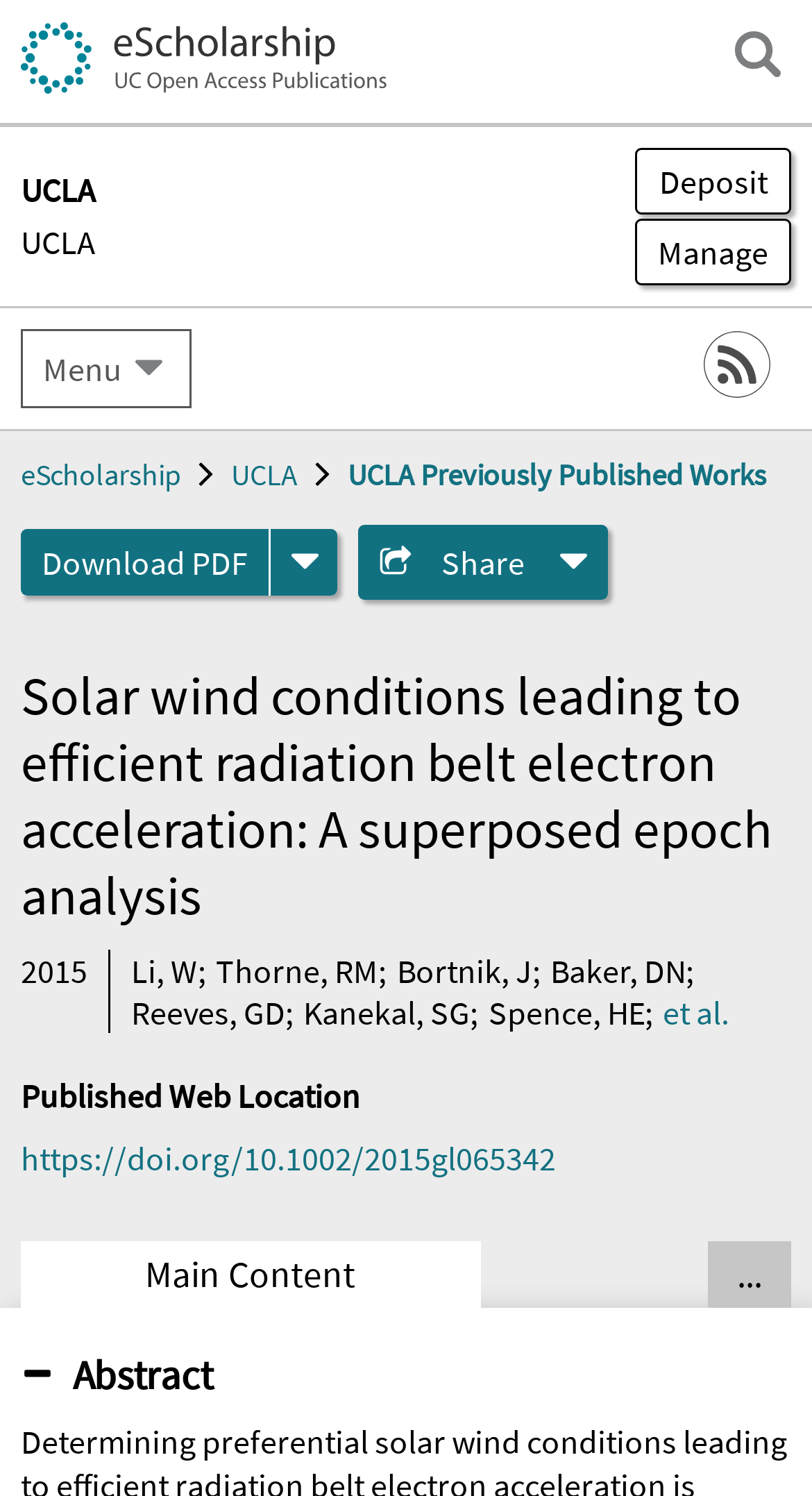Identify the coordinates of the bounding box for the element described below: "UCLA". Return the coordinates as four float numbers between 0 and 1: [left, top, right, bottom].

[0.026, 0.145, 0.118, 0.173]